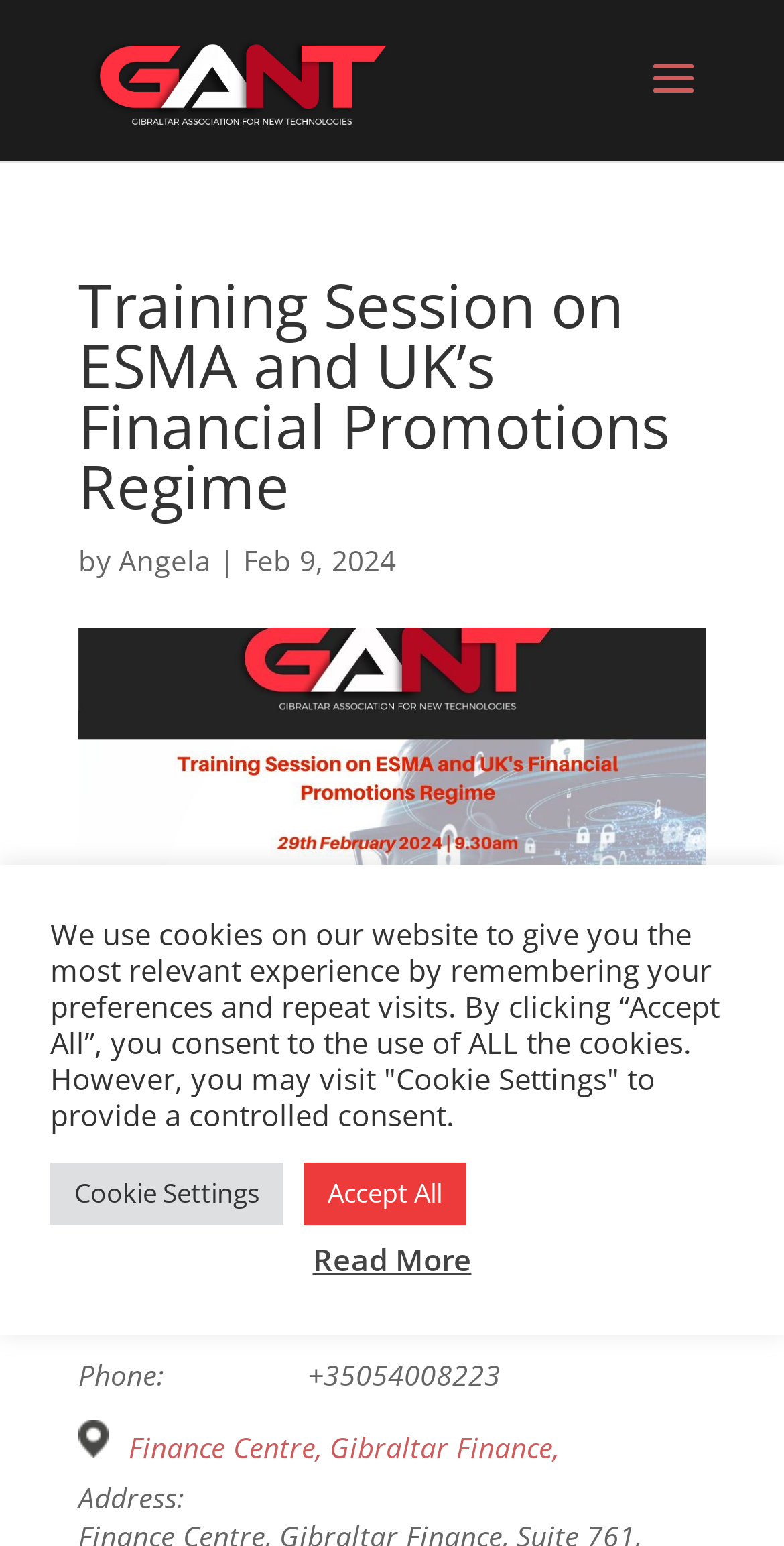Look at the image and give a detailed response to the following question: What is the date of the training session?

I found the date of the training session by looking at the 'Date' label and its corresponding value, which is '29/02/2024'.